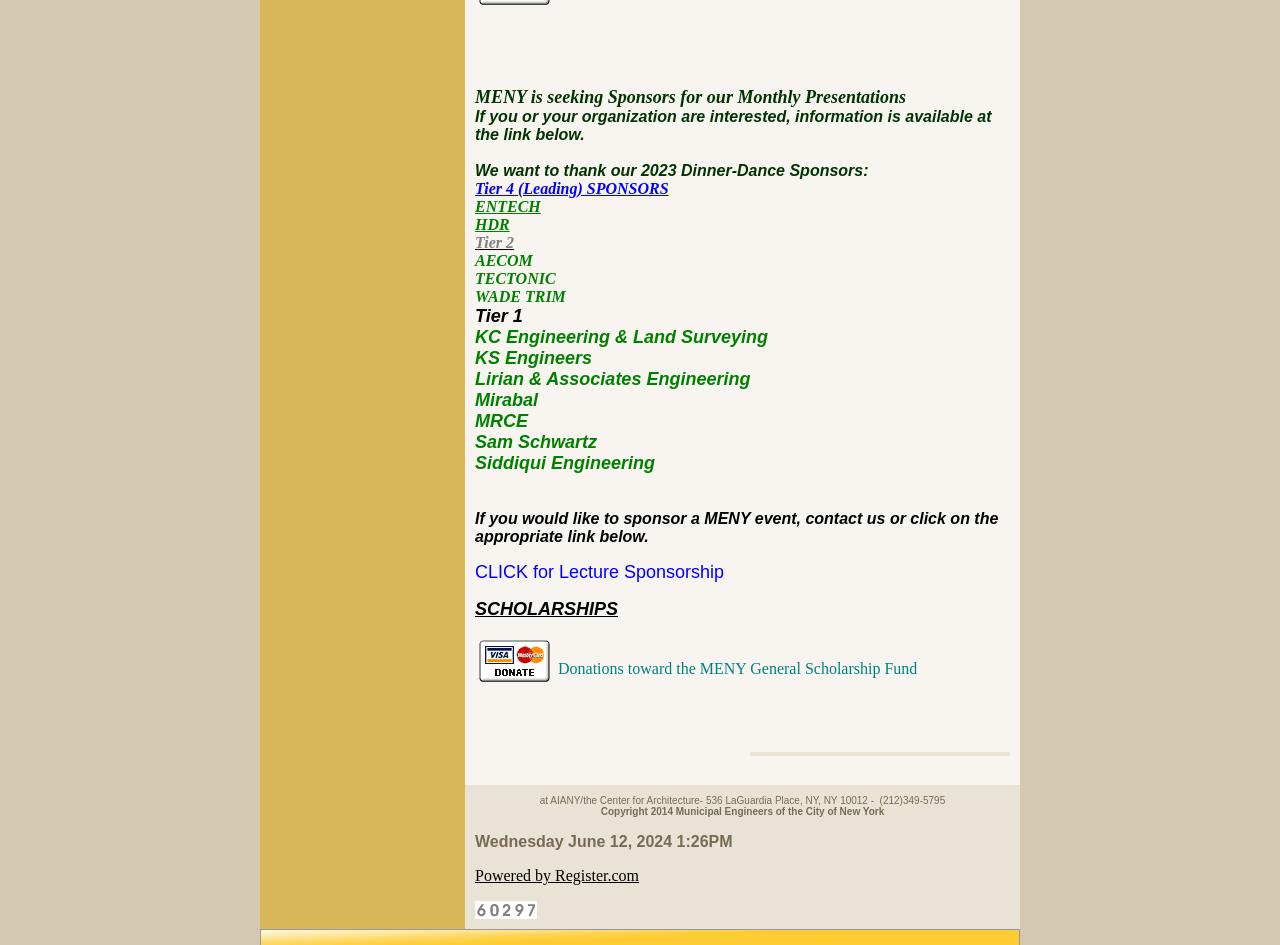From the given element description: "SCHOLARSHIPS", find the bounding box for the UI element. Provide the coordinates as four float numbers between 0 and 1, in the order [left, top, right, bottom].

[0.371, 0.634, 0.483, 0.655]